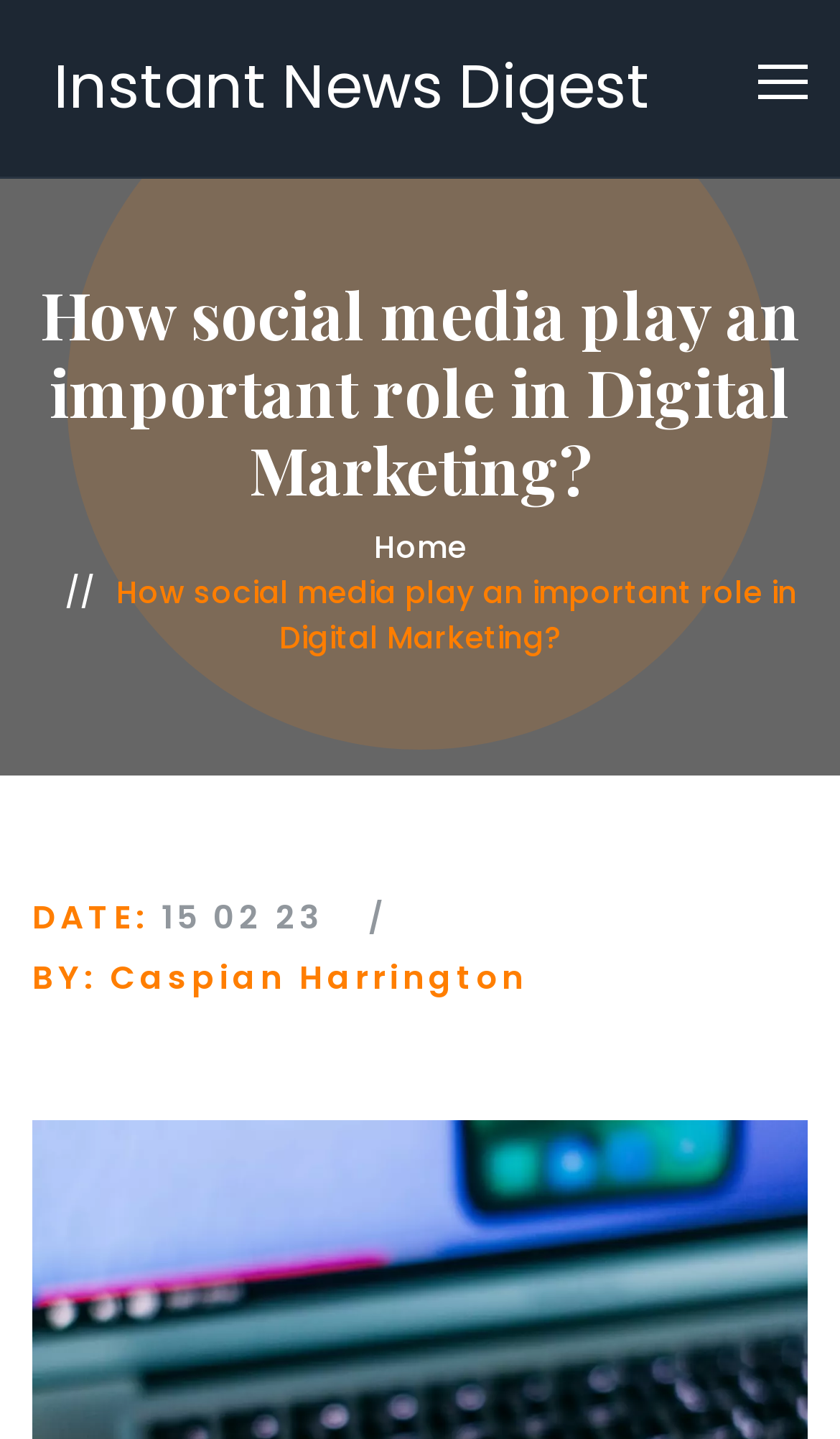Please determine the heading text of this webpage.

How social media play an important role in Digital Marketing?